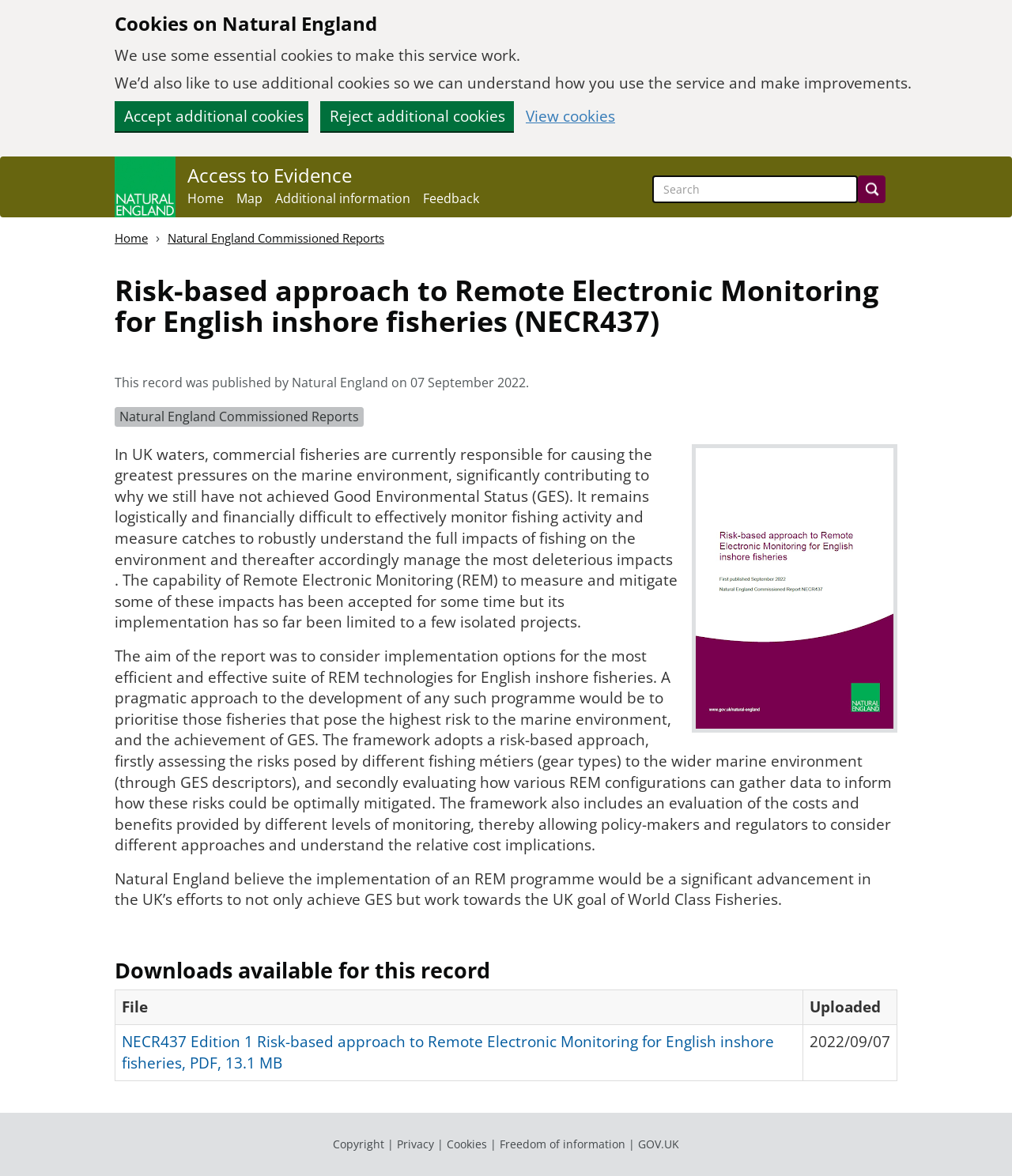Specify the bounding box coordinates for the region that must be clicked to perform the given instruction: "Go to Access to Evidence".

[0.185, 0.141, 0.348, 0.157]